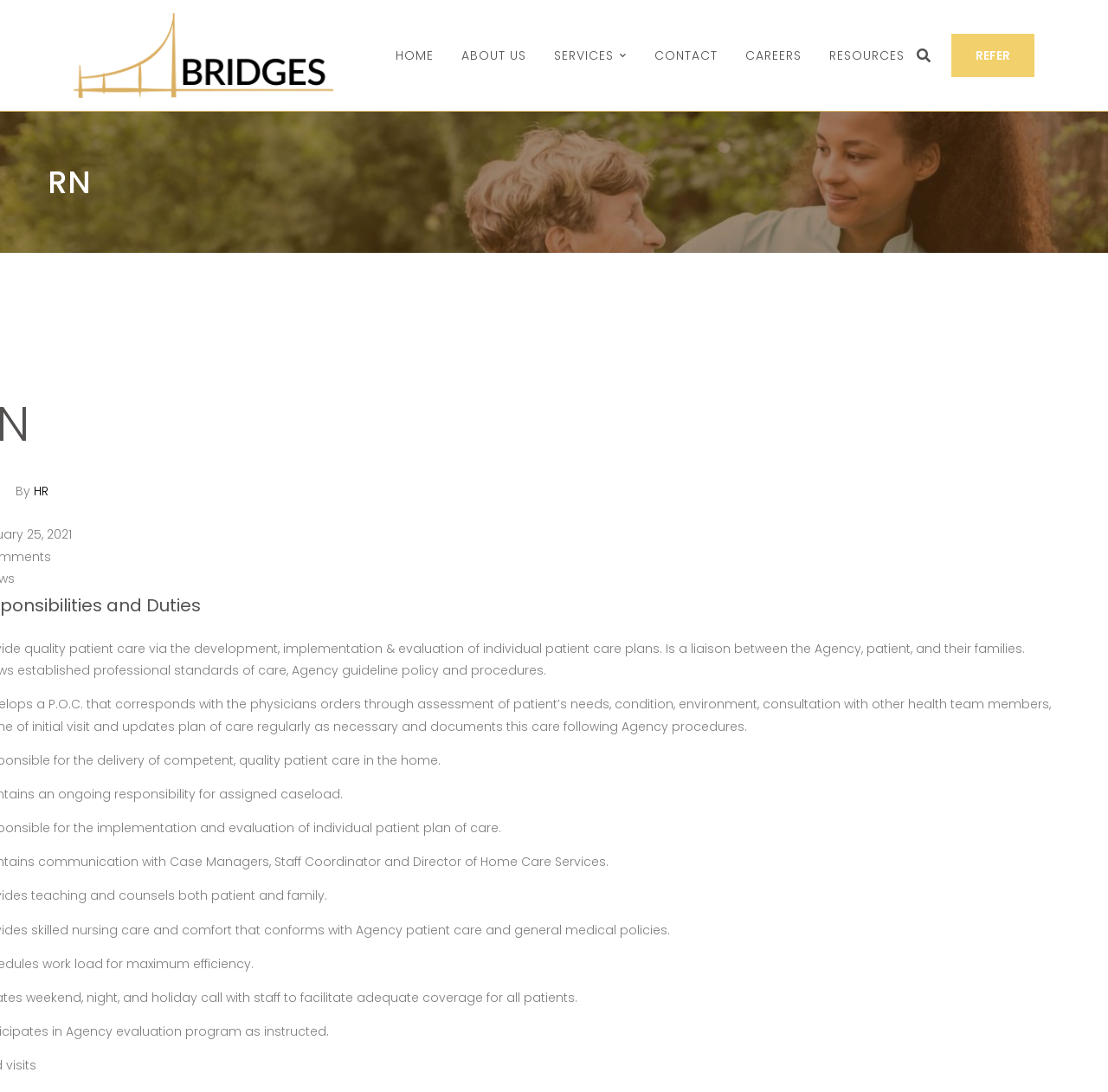Find the bounding box coordinates of the area to click in order to follow the instruction: "refer a patient".

[0.859, 0.031, 0.934, 0.07]